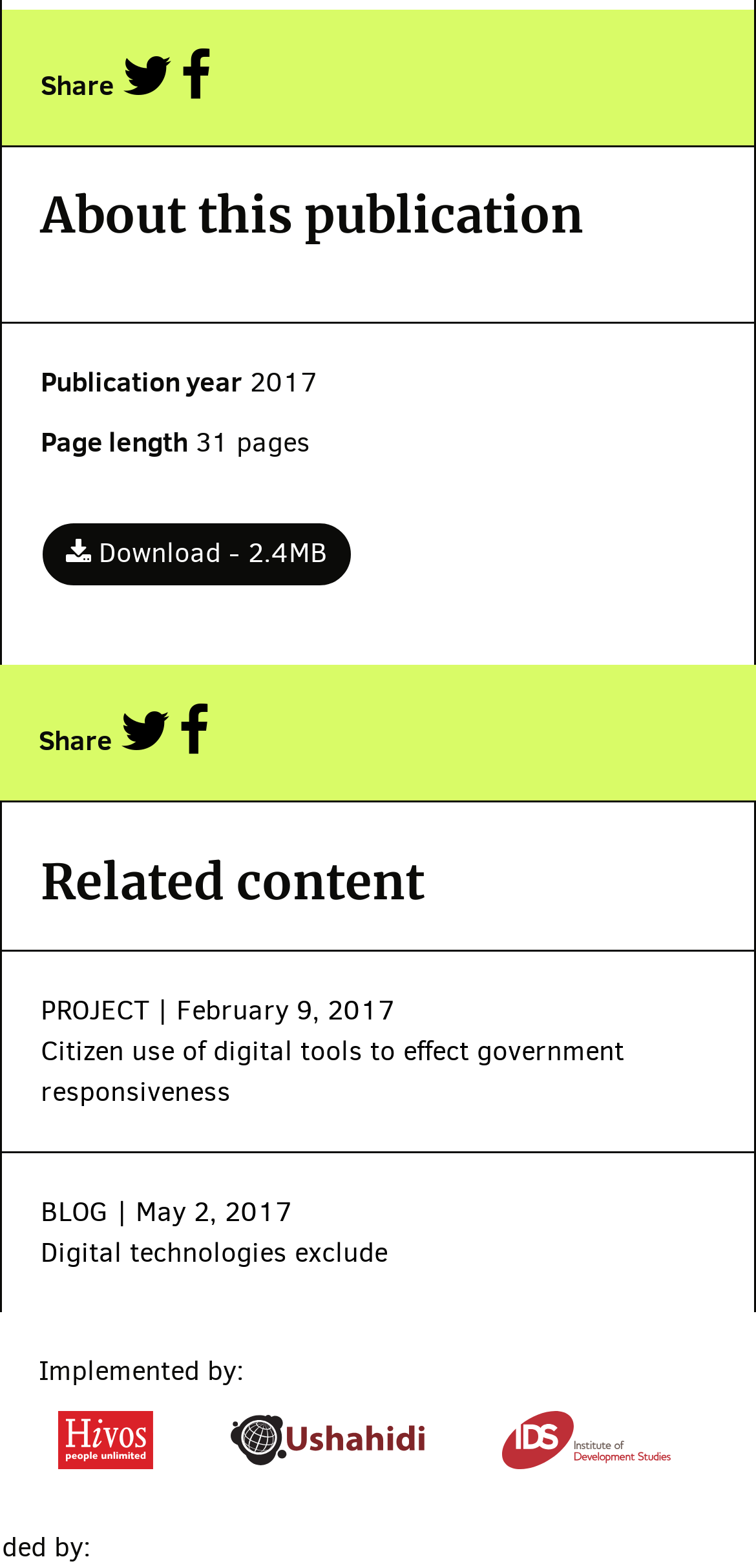Based on the image, provide a detailed response to the question:
What is the size of the downloadable file?

I found the file size by looking at the 'Download' link, which has the text '2.4MB' next to it.